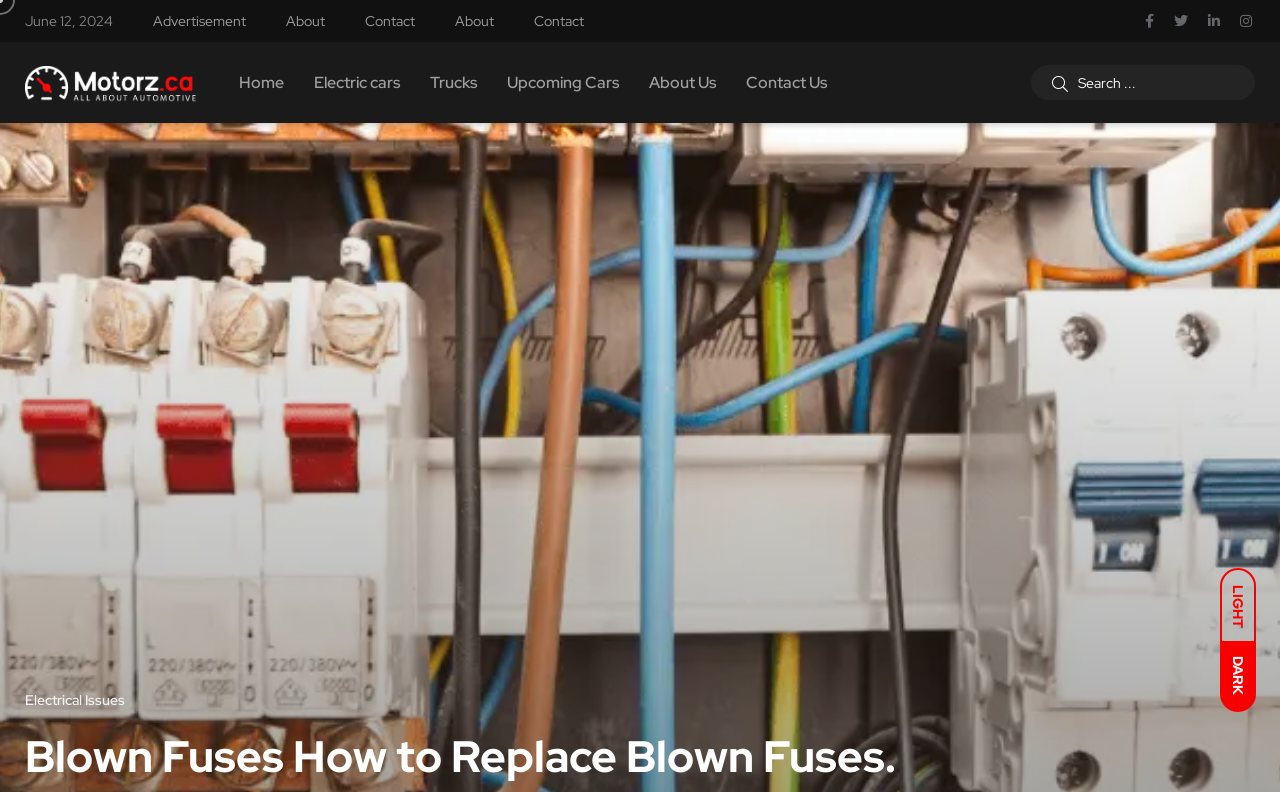What is the topic of the webpage?
Give a thorough and detailed response to the question.

I found a heading element with the text 'Blown Fuses How to Replace Blown Fuses.' with bounding box coordinates [0.02, 0.921, 0.98, 0.987]. This suggests that the topic of the webpage is related to blown fuses and how to replace them.